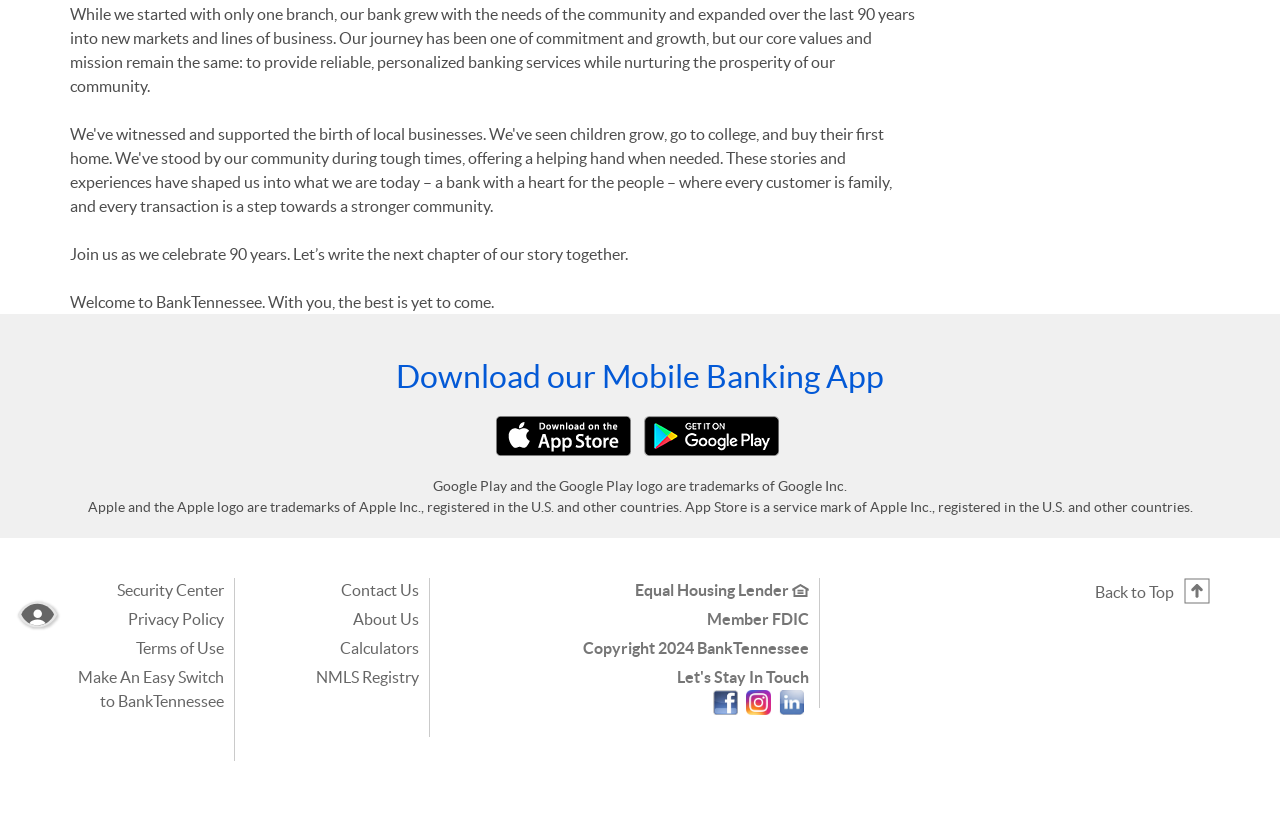From the screenshot, find the bounding box of the UI element matching this description: "Terms of Use". Supply the bounding box coordinates in the form [left, top, right, bottom], each a float between 0 and 1.

[0.106, 0.769, 0.175, 0.791]